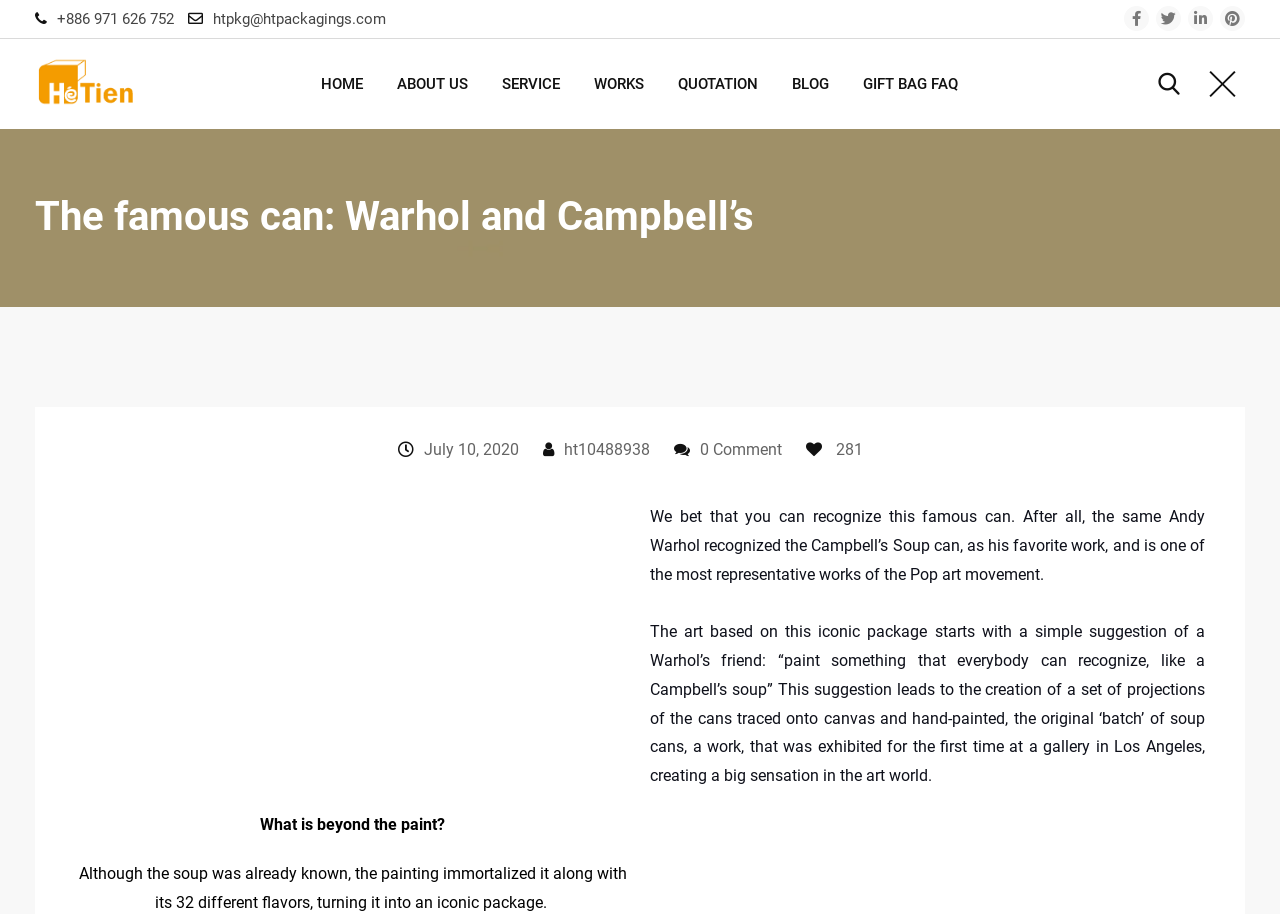Please analyze the image and give a detailed answer to the question:
How many flavors of soup are mentioned?

I found the number of flavors of soup mentioned by reading the static text elements on the webpage, which state that the painting immortalized the soup along with its 32 different flavors.